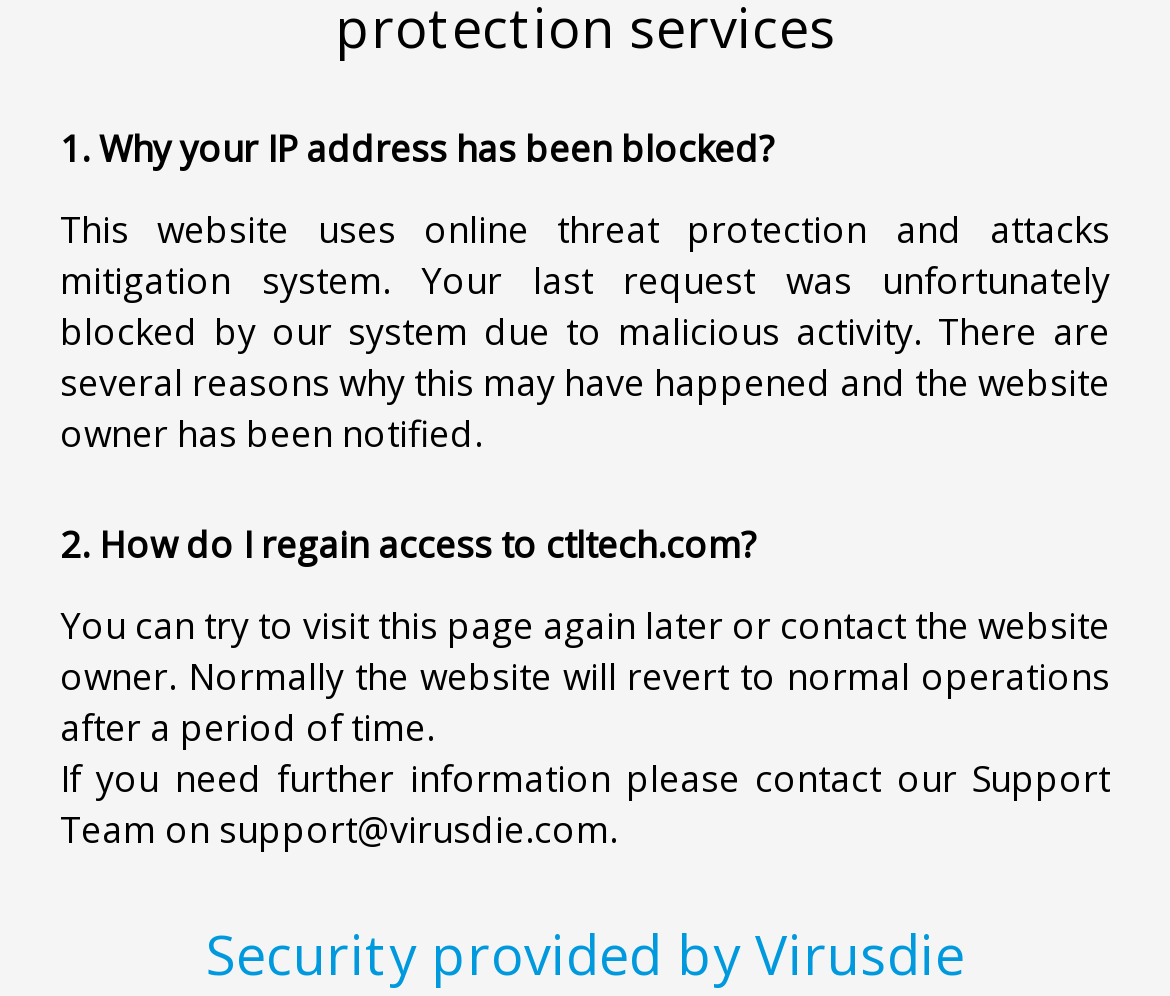From the given element description: "Security provided by Virusdie", find the bounding box for the UI element. Provide the coordinates as four float numbers between 0 and 1, in the order [left, top, right, bottom].

[0.176, 0.922, 0.824, 0.994]